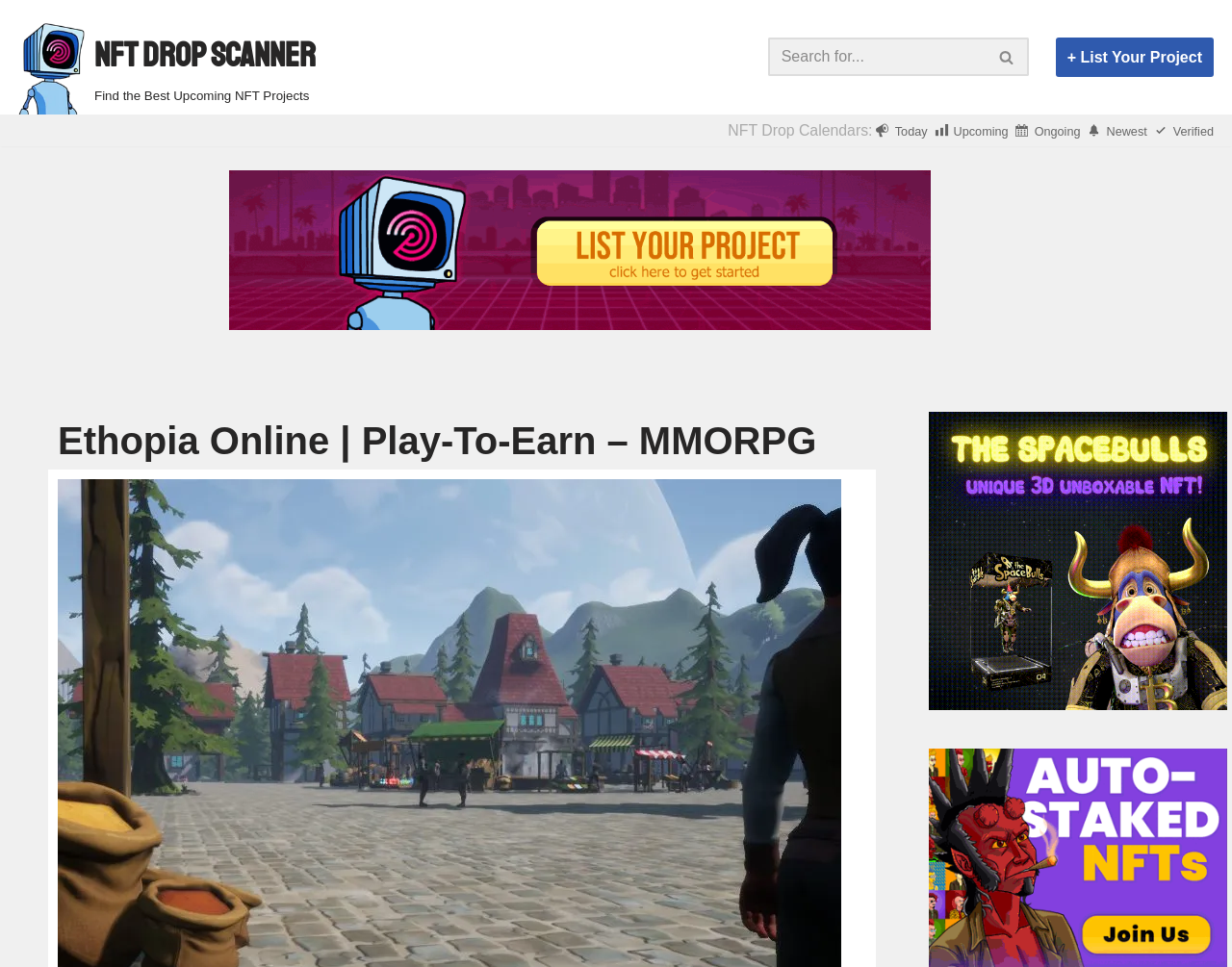Please extract the webpage's main title and generate its text content.

Ethopia Online | Play-To-Earn – MMORPG